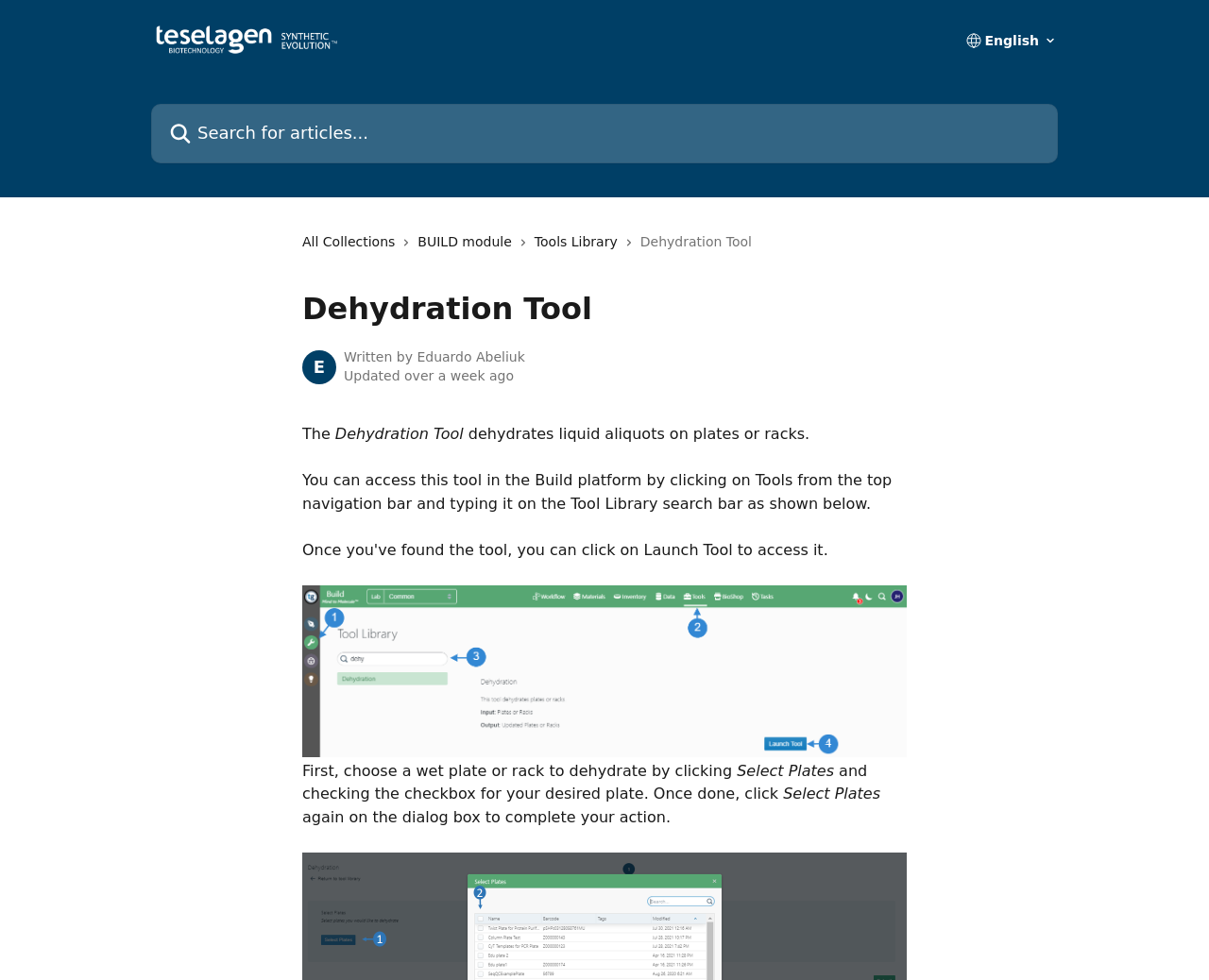Give a complete and precise description of the webpage's appearance.

The webpage is a help center page for the Dehydration Tool provided by TeselaGen Biotechnology. At the top, there is a header section with a logo image and a link to the TeselaGen Biotechnology Help Center. Next to the logo, there is a search bar with a placeholder text "Search for articles..." and a combobox with three icons. 

Below the header section, there are three links: "All Collections", "BUILD module", and "Tools Library", each accompanied by a small icon. 

The main content of the page is focused on the Dehydration Tool. There is a heading "Dehydration Tool" followed by a brief description of the tool, which dehydrates liquid aliquots on plates or racks. 

The page then provides instructions on how to access the tool, including a link to the Build platform and a search bar to find the tool. Below the instructions, there is an image that illustrates the process. 

The instructions continue, guiding the user to choose a wet plate or rack to dehydrate by clicking "Select Plates" and checking the checkbox for the desired plate. The user is then instructed to click again on the dialog box to complete the action.